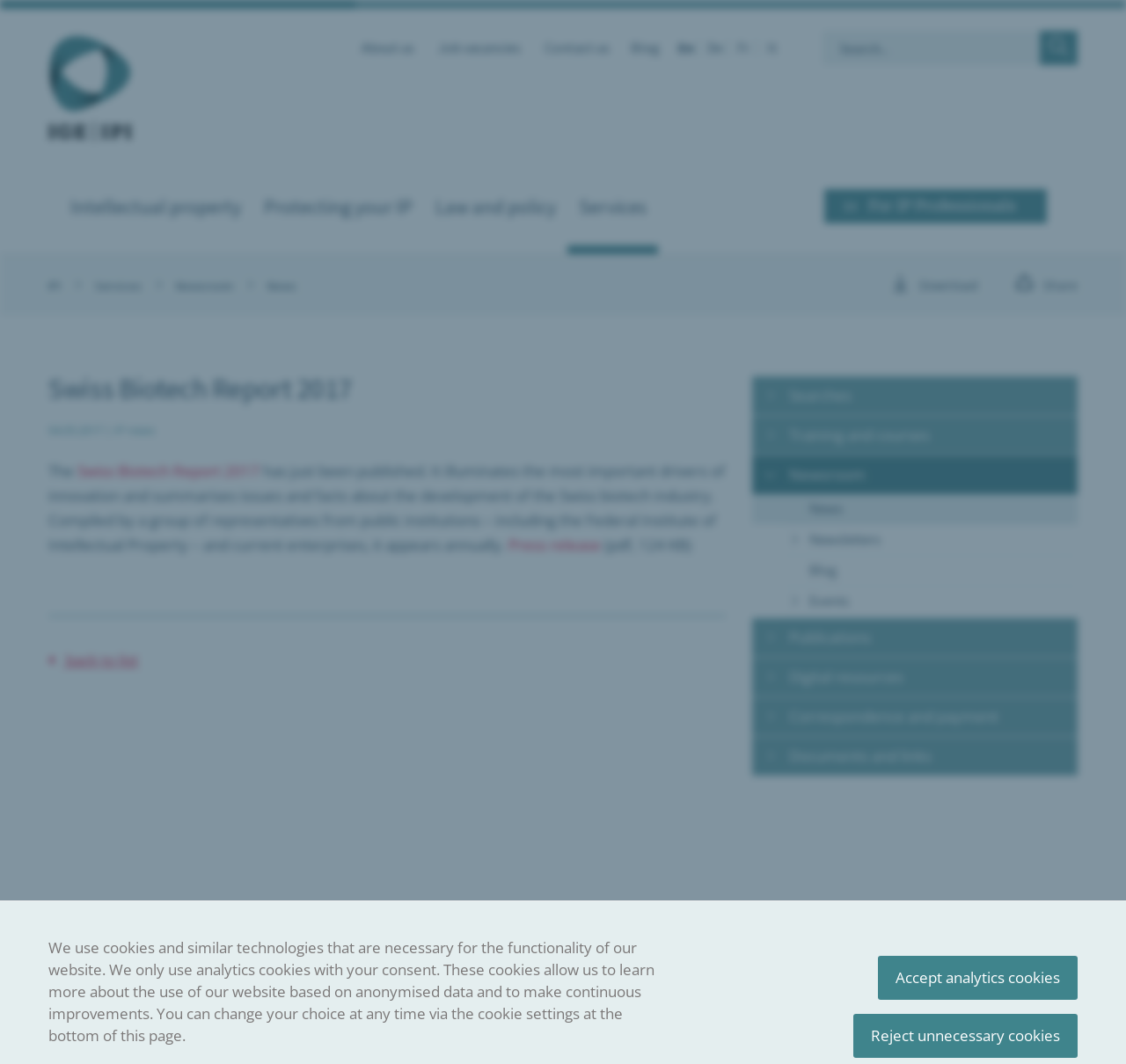What is the 'Swiss Biotech Report 2017' about?
Utilize the image to construct a detailed and well-explained answer.

Based on the text, the 'Swiss Biotech Report 2017' is a publication that summarizes the development of the Swiss biotech industry, highlighting important drivers of innovation and issues in the field.